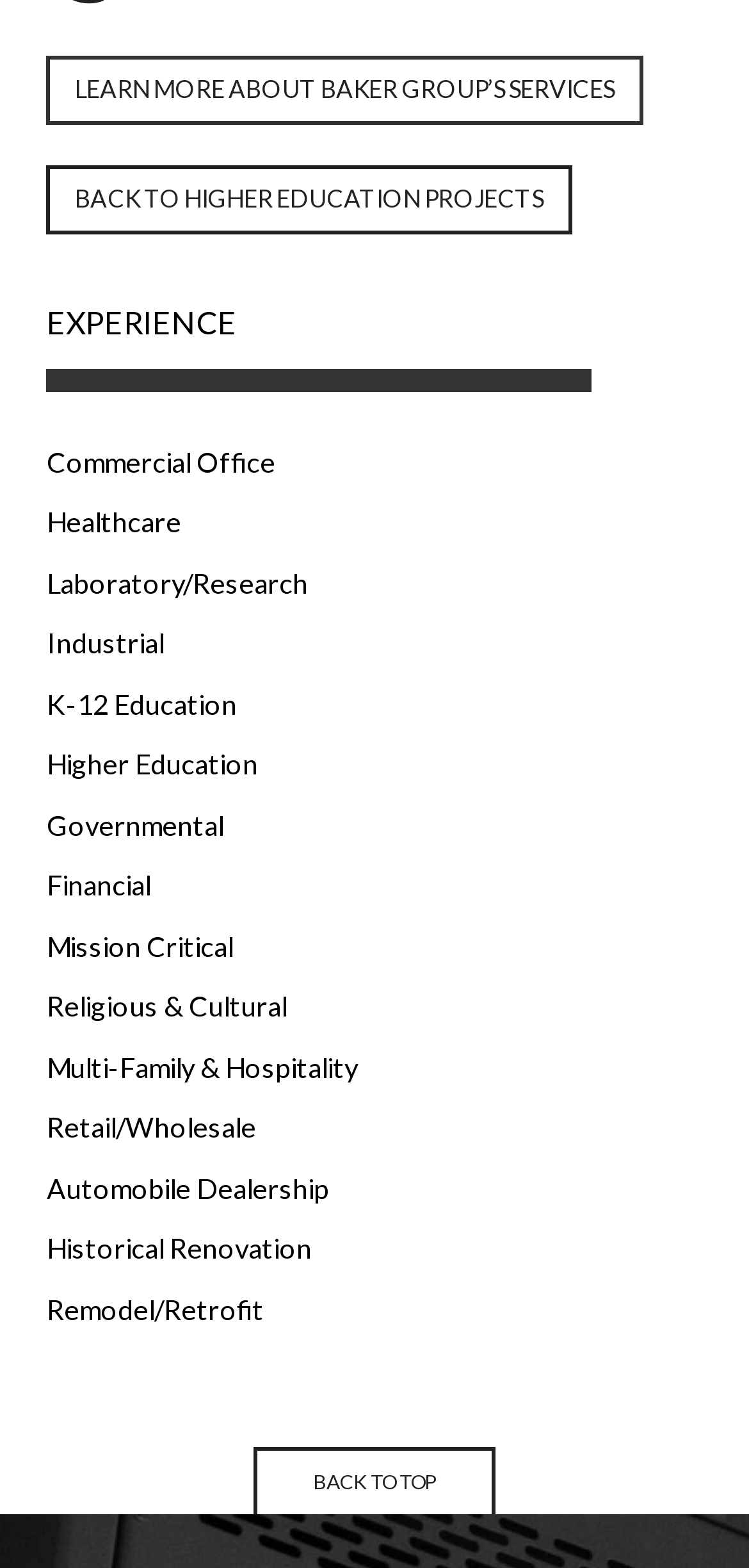Please find the bounding box coordinates of the element's region to be clicked to carry out this instruction: "Explore commercial office projects".

[0.062, 0.284, 0.368, 0.307]